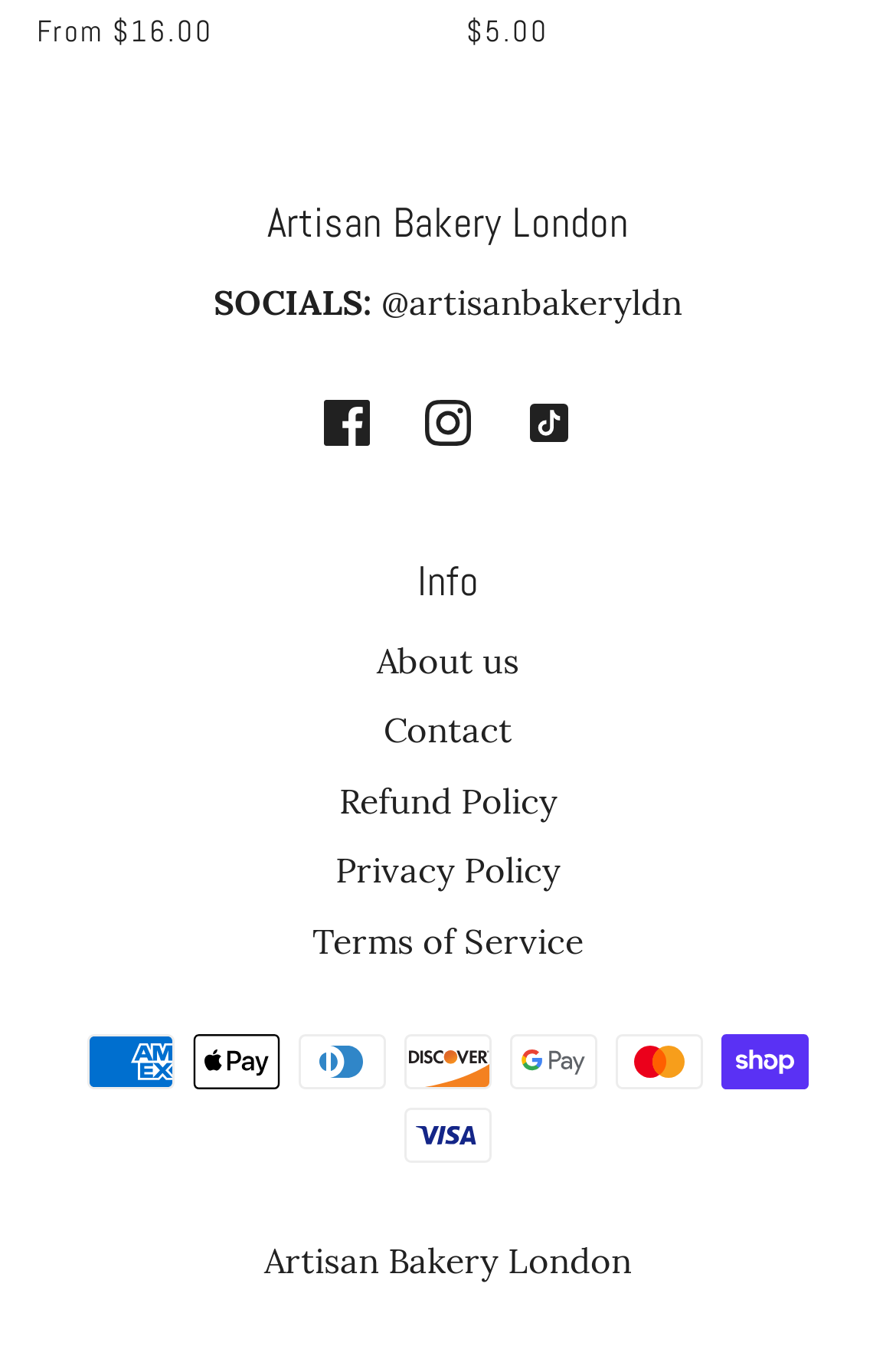Please give the bounding box coordinates of the area that should be clicked to fulfill the following instruction: "Click on About us". The coordinates should be in the format of four float numbers from 0 to 1, i.e., [left, top, right, bottom].

[0.421, 0.473, 0.579, 0.506]